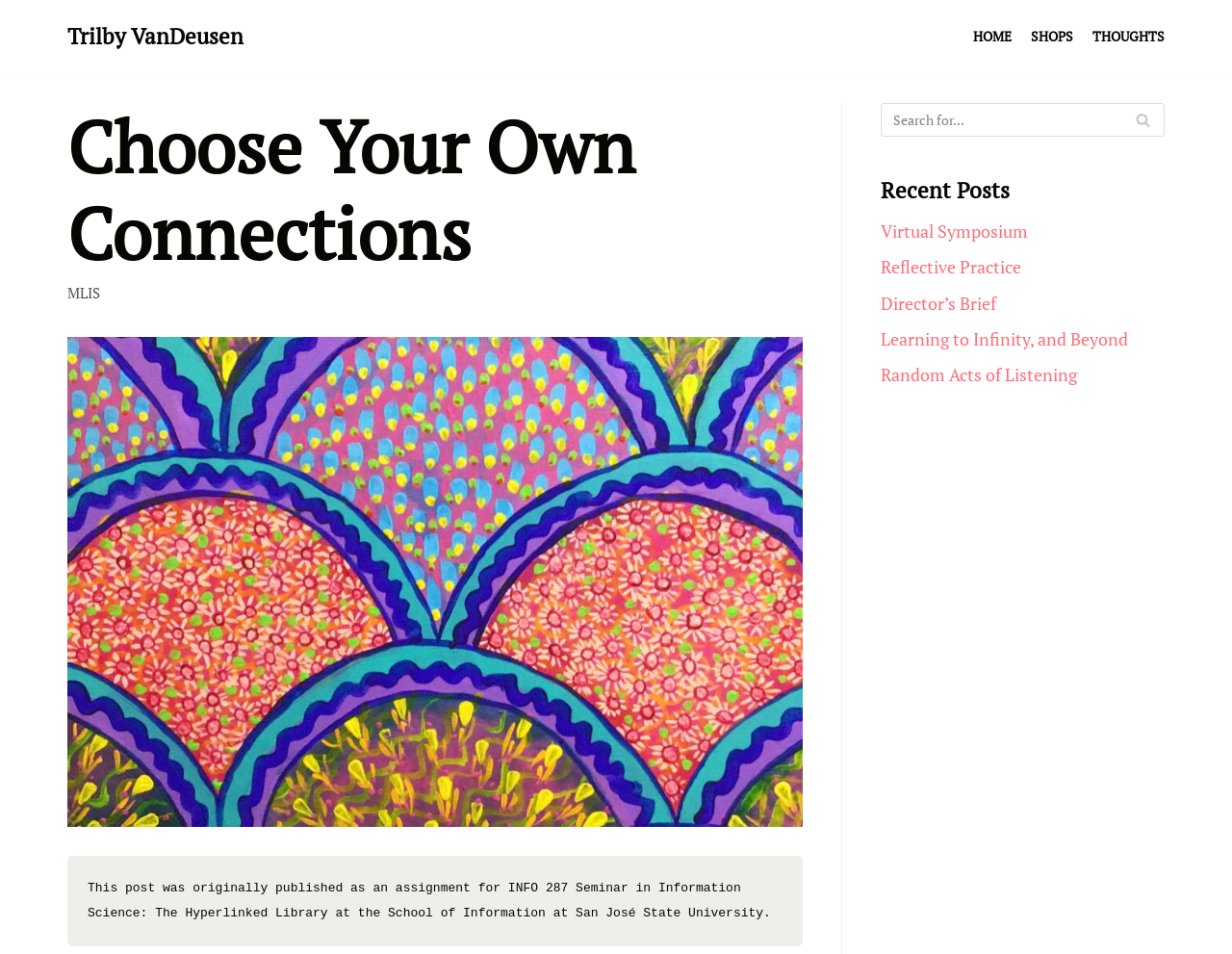Predict the bounding box coordinates of the area that should be clicked to accomplish the following instruction: "search for something". The bounding box coordinates should consist of four float numbers between 0 and 1, i.e., [left, top, right, bottom].

[0.715, 0.107, 0.945, 0.143]